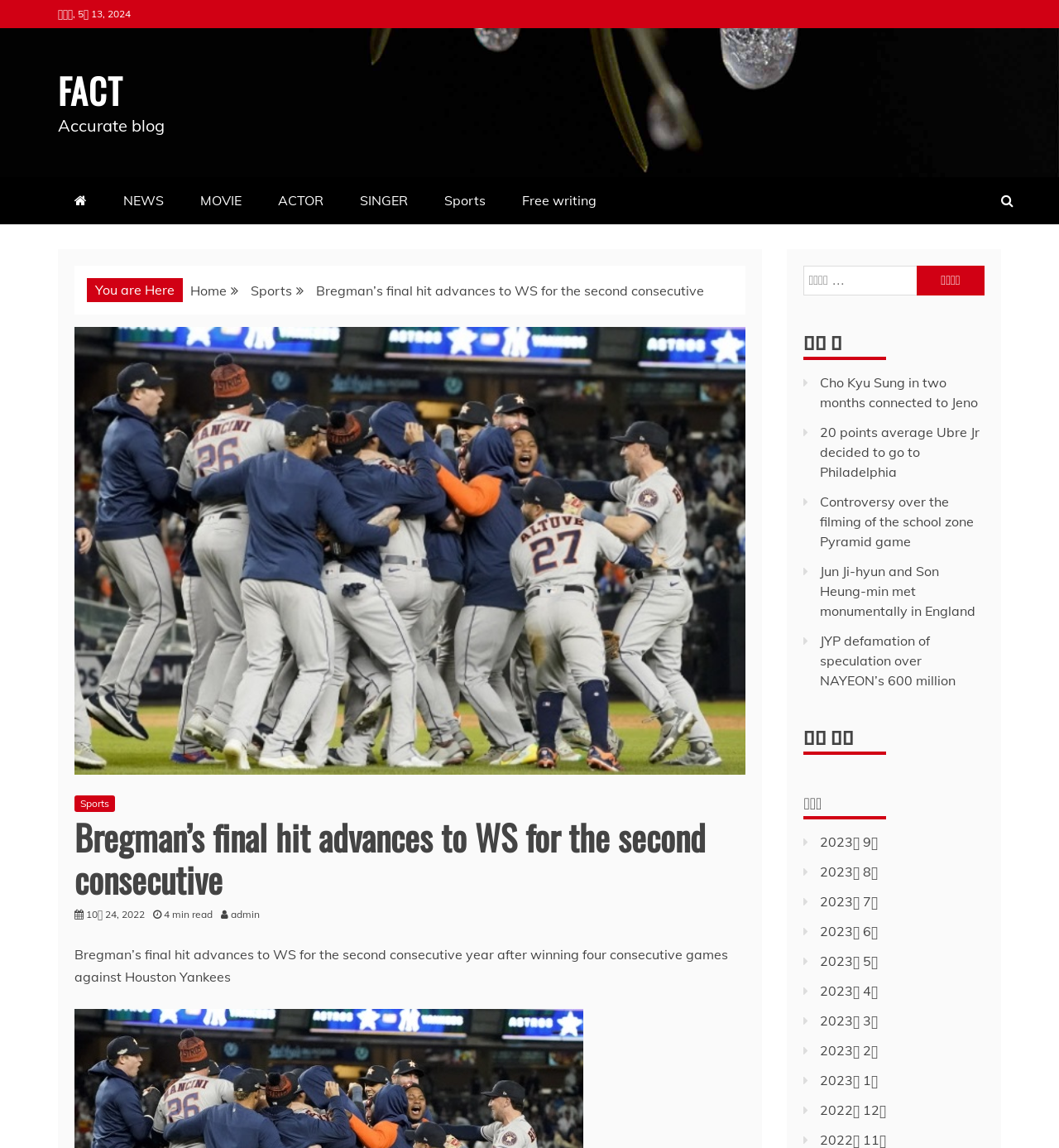Please specify the bounding box coordinates of the region to click in order to perform the following instruction: "Search for something".

[0.759, 0.231, 0.93, 0.257]